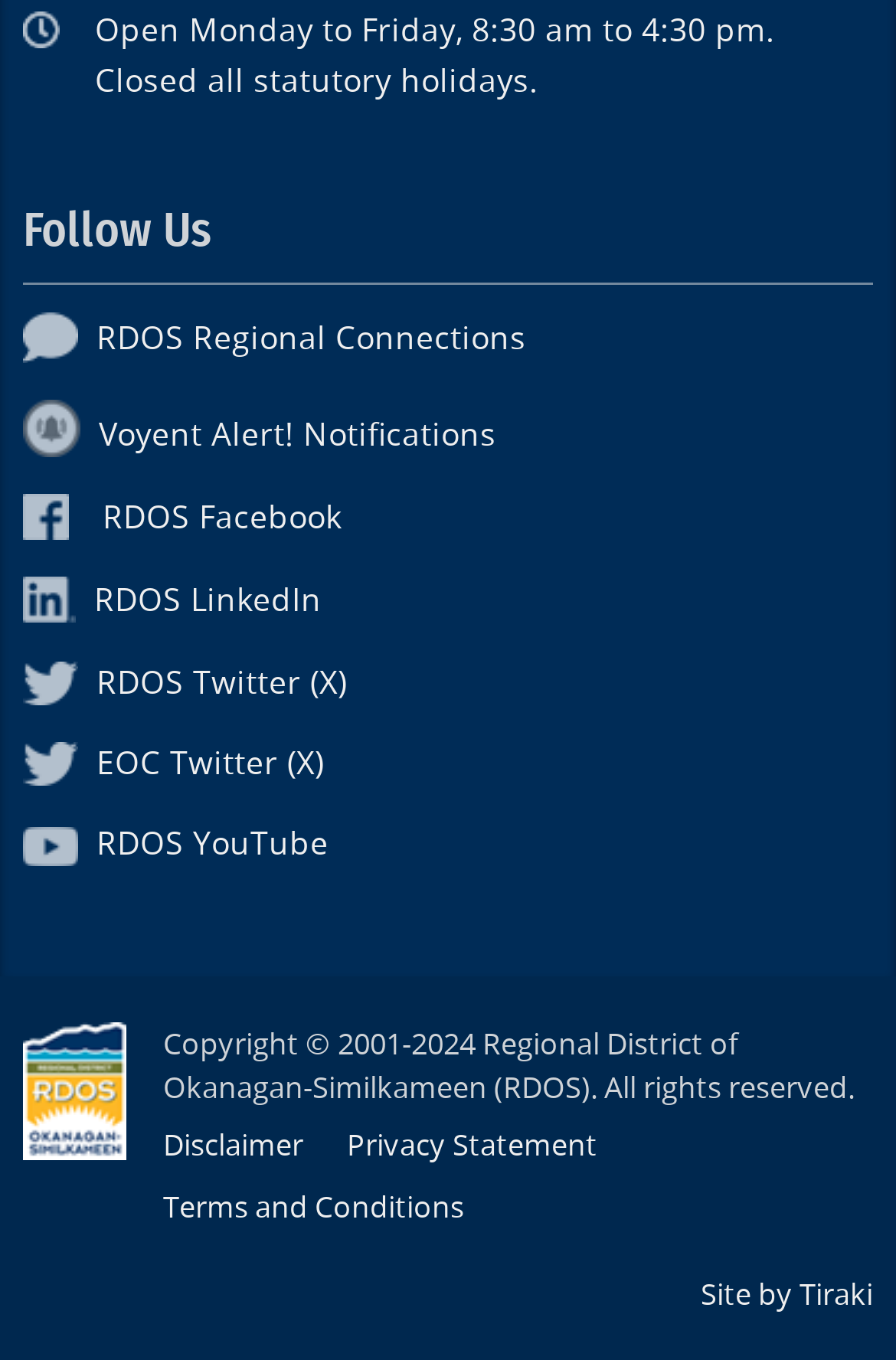Identify the bounding box coordinates of the clickable region required to complete the instruction: "Get Voyent Alert! notifications". The coordinates should be given as four float numbers within the range of 0 and 1, i.e., [left, top, right, bottom].

[0.026, 0.305, 0.554, 0.334]